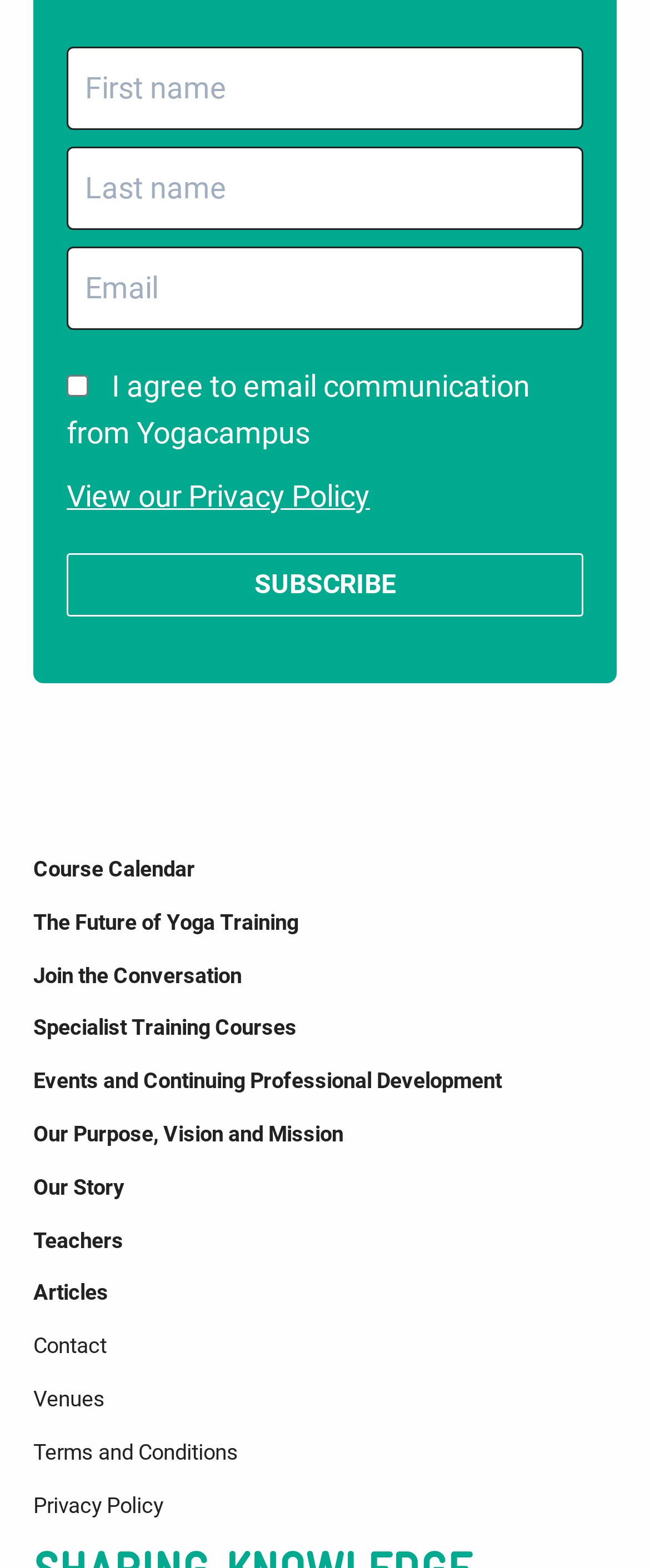Please predict the bounding box coordinates of the element's region where a click is necessary to complete the following instruction: "Enter email address". The coordinates should be represented by four float numbers between 0 and 1, i.e., [left, top, right, bottom].

[0.103, 0.03, 0.897, 0.083]